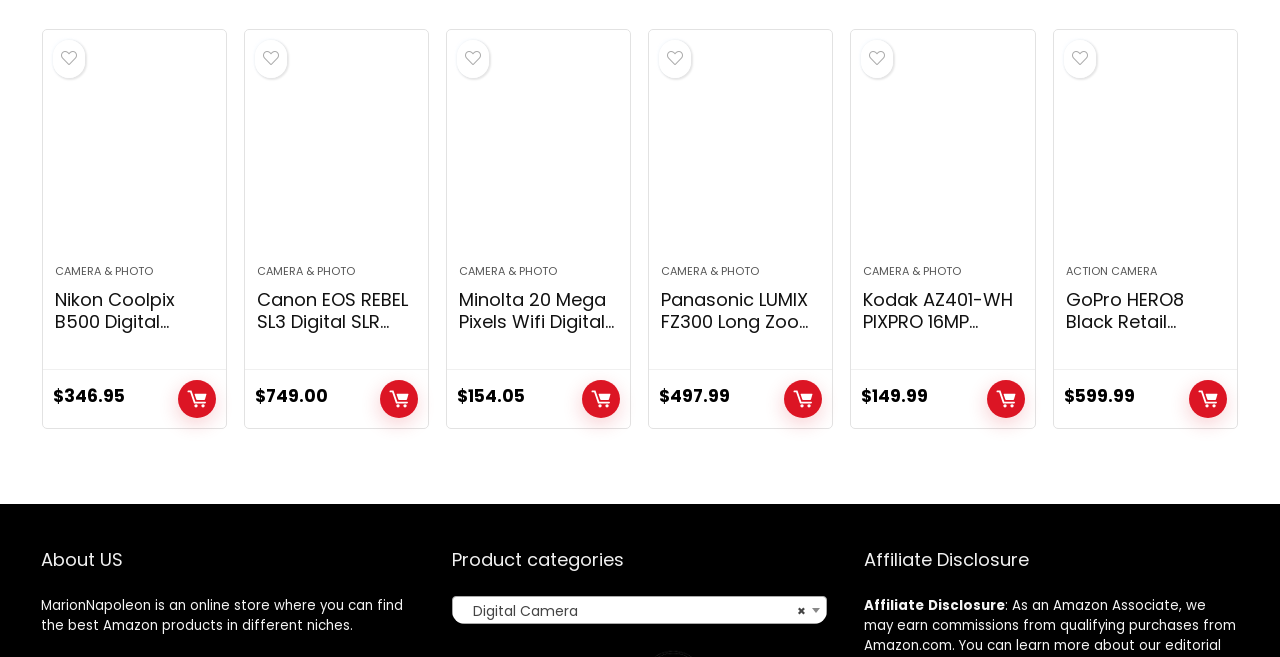Provide the bounding box coordinates of the HTML element this sentence describes: "× Digital Camera". The bounding box coordinates consist of four float numbers between 0 and 1, i.e., [left, top, right, bottom].

[0.353, 0.907, 0.646, 0.95]